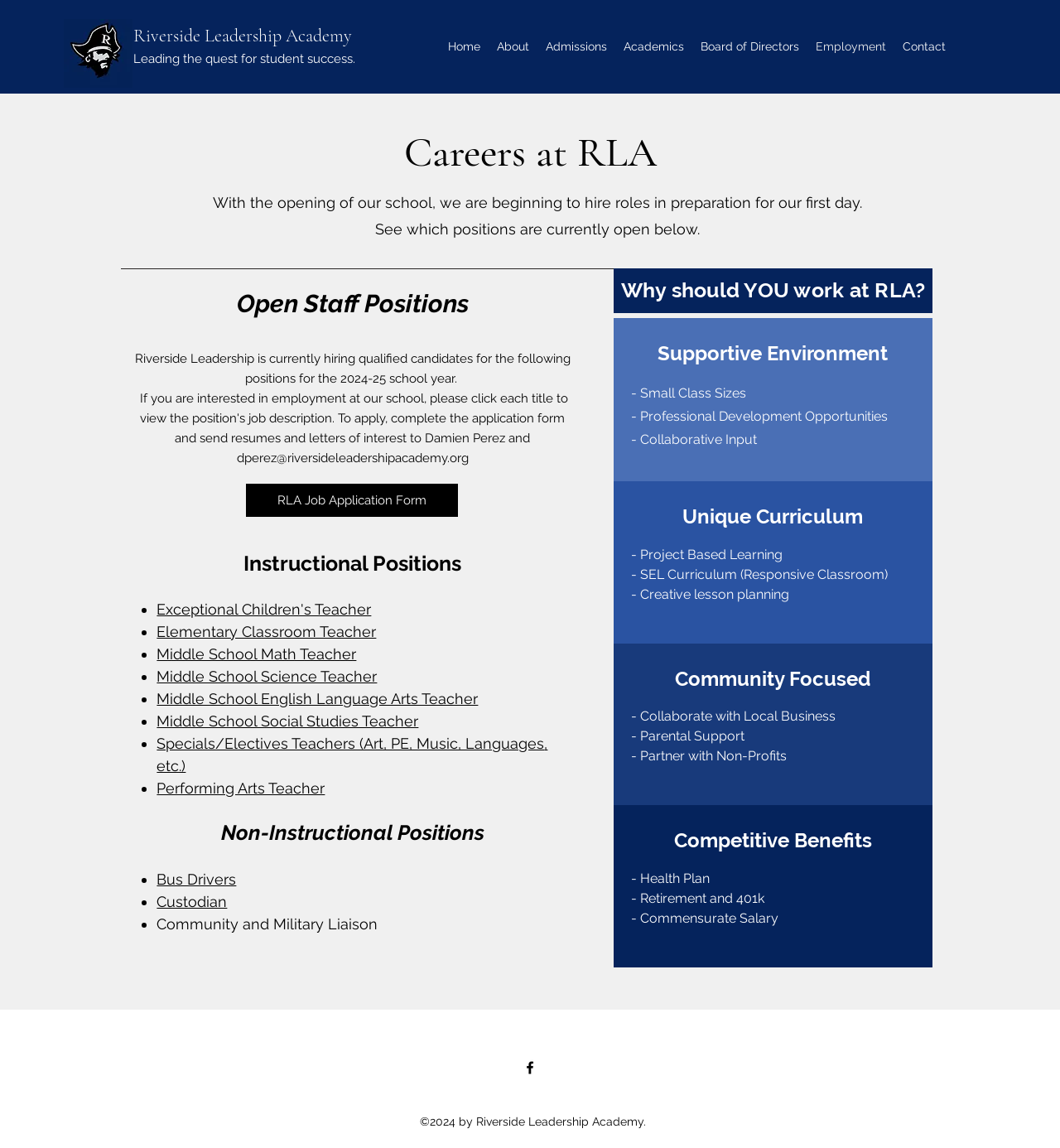Select the bounding box coordinates of the element I need to click to carry out the following instruction: "Click the Riverside Leadership Academy logo".

[0.06, 0.014, 0.125, 0.079]